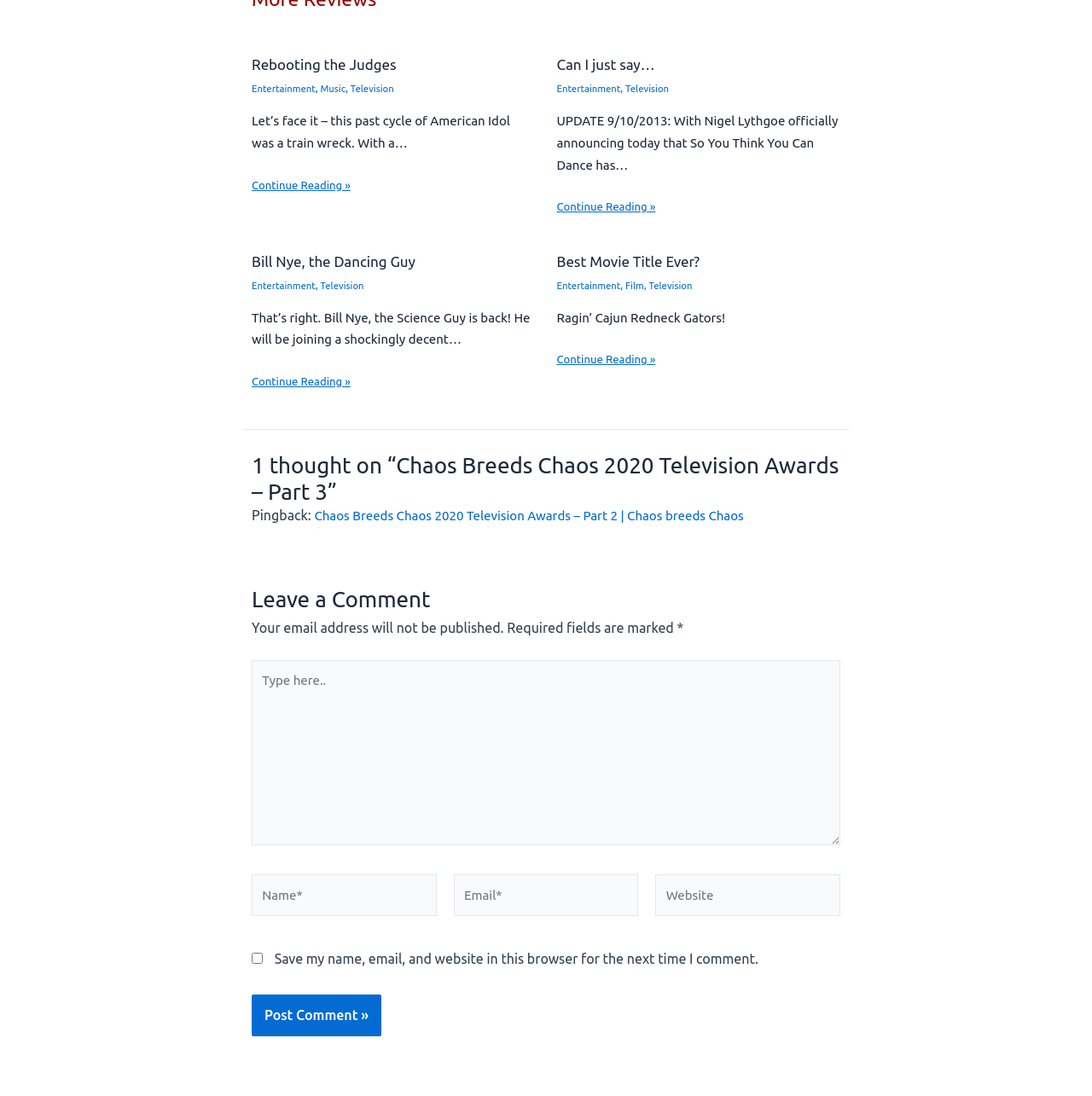Show me the bounding box coordinates of the clickable region to achieve the task as per the instruction: "Click the 'Post Comment »' button".

[0.23, 0.918, 0.349, 0.957]